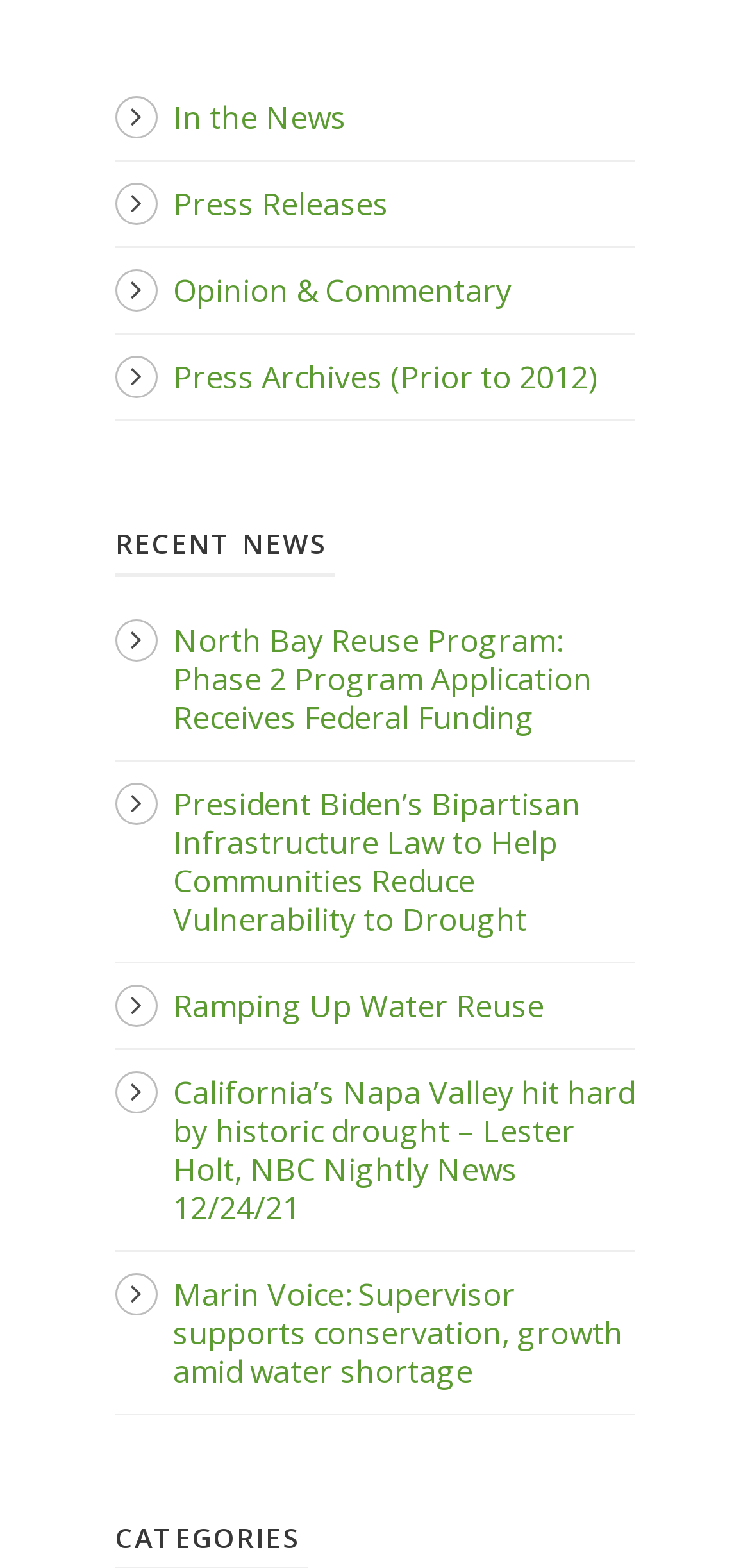Determine the bounding box coordinates of the clickable region to execute the instruction: "view recent news". The coordinates should be four float numbers between 0 and 1, denoted as [left, top, right, bottom].

[0.154, 0.336, 0.446, 0.368]